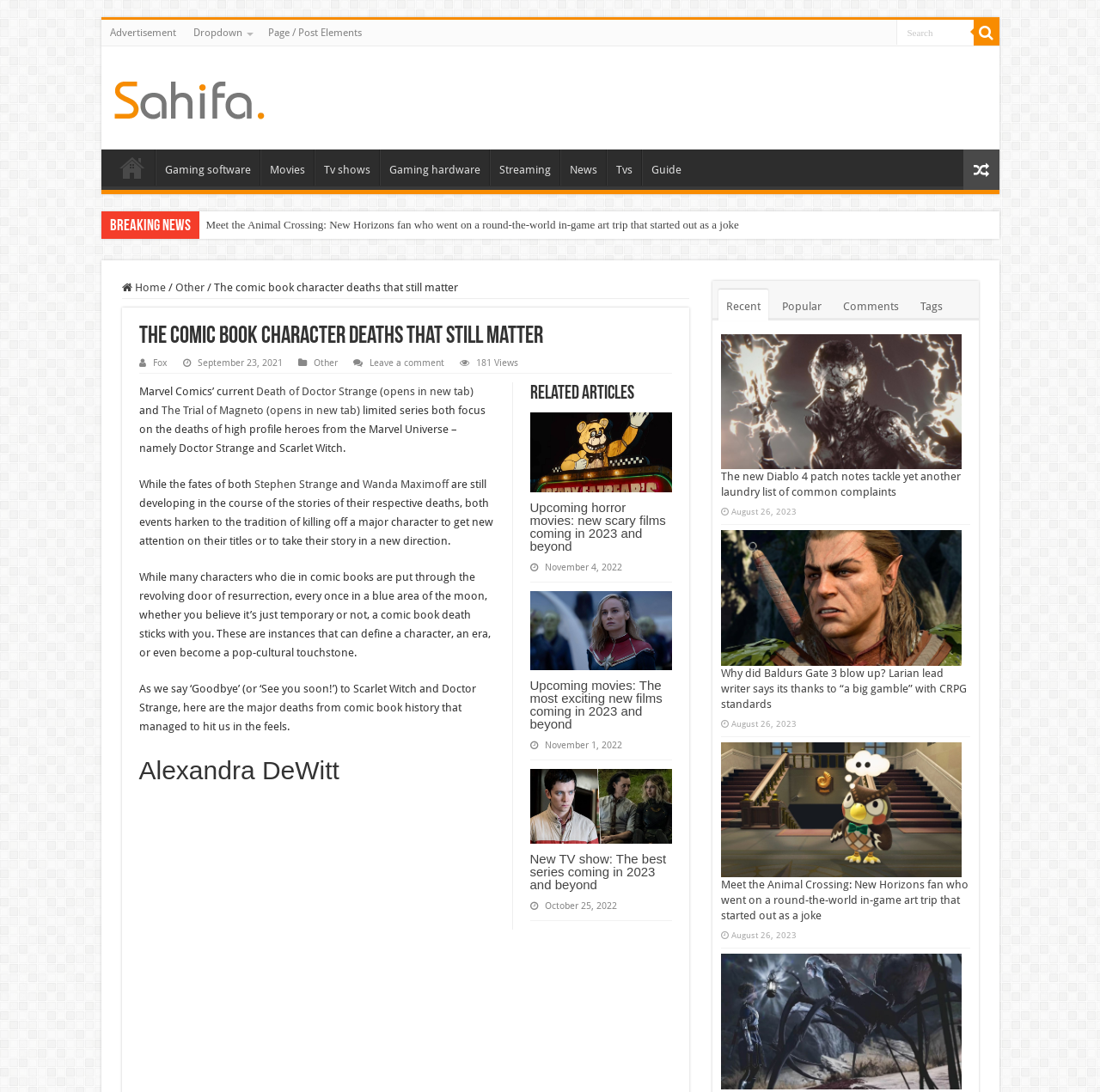What is the category of the article?
Please provide a comprehensive answer based on the visual information in the image.

I determined the category of the article by looking at the heading 'Games News' which is located at the top of the webpage, indicating that the article belongs to the 'Games News' category.